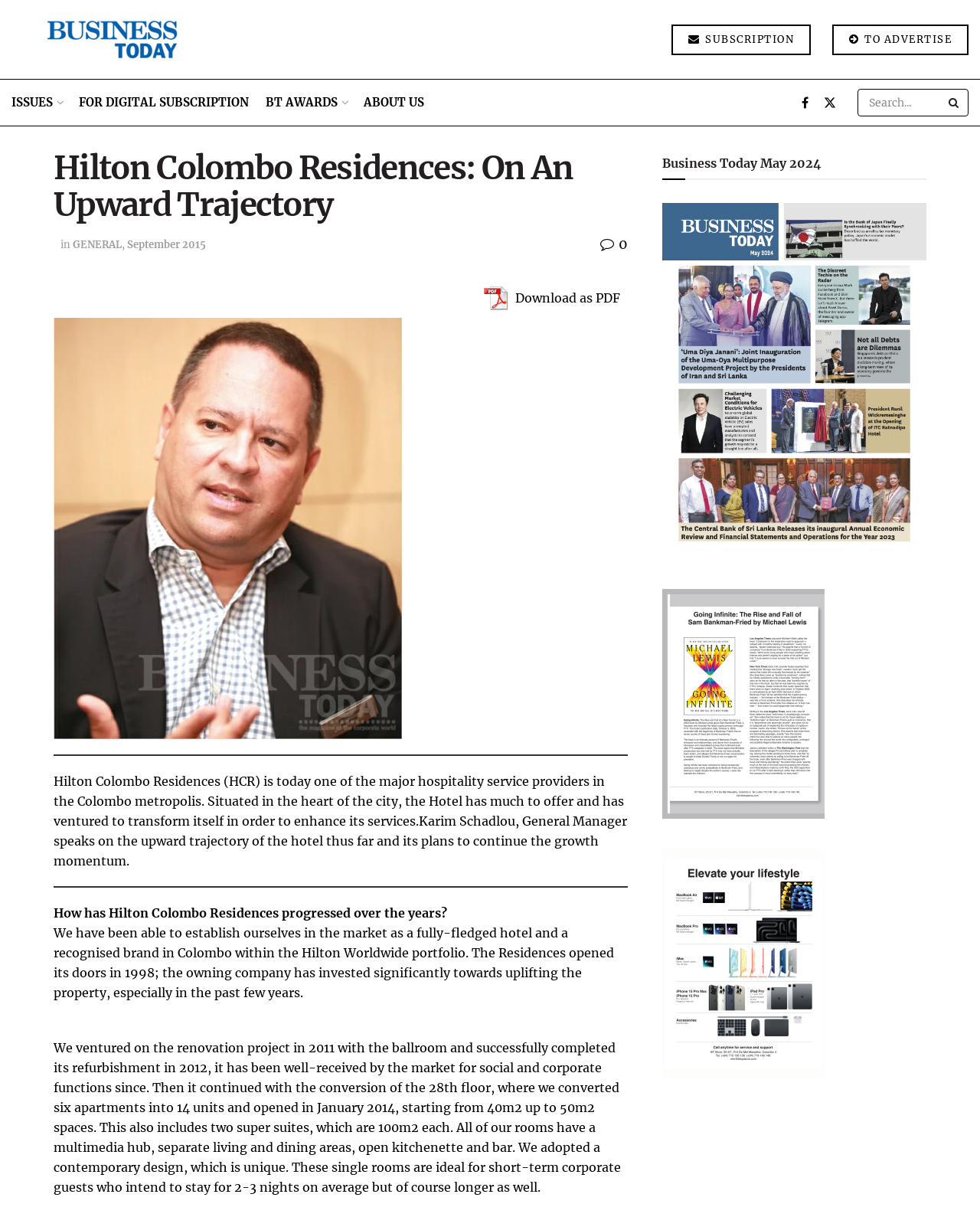Provide a brief response in the form of a single word or phrase:
What is the year the hotel's renovation project started?

2011